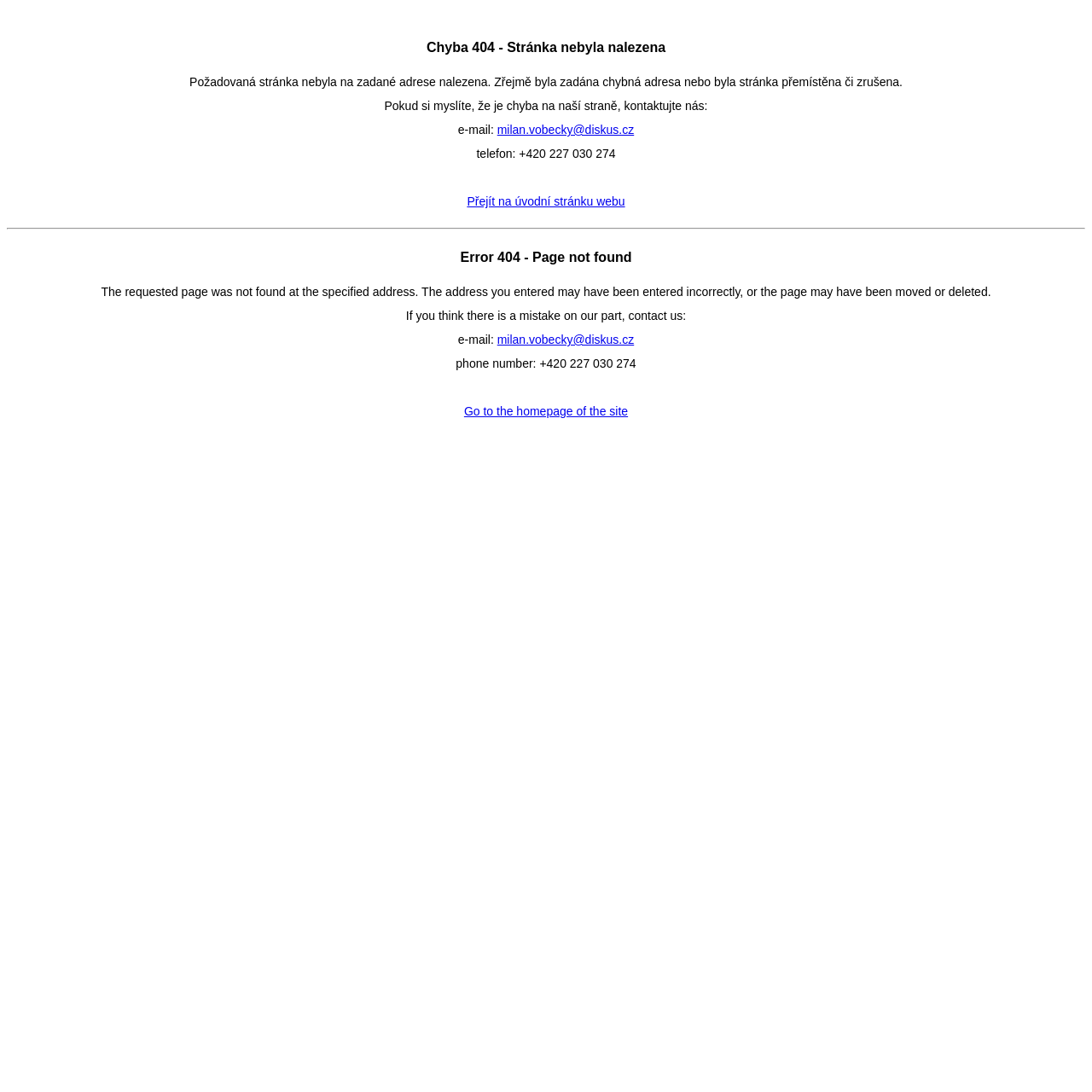Please answer the following question using a single word or phrase: 
What is the error code on this webpage?

404